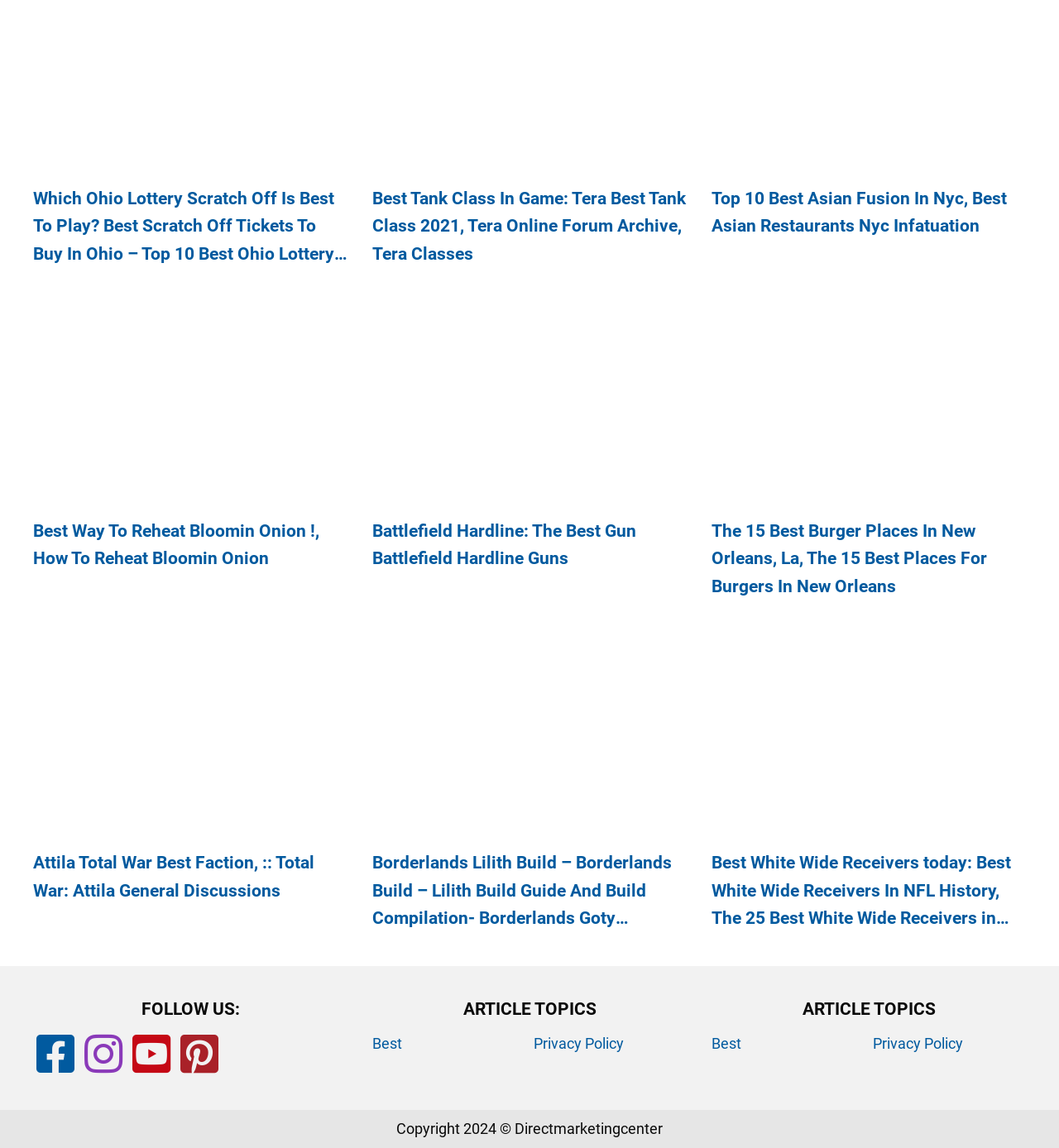Please identify the coordinates of the bounding box for the clickable region that will accomplish this instruction: "Click on the link to learn about the best way to reheat Bloomin Onion".

[0.031, 0.245, 0.328, 0.499]